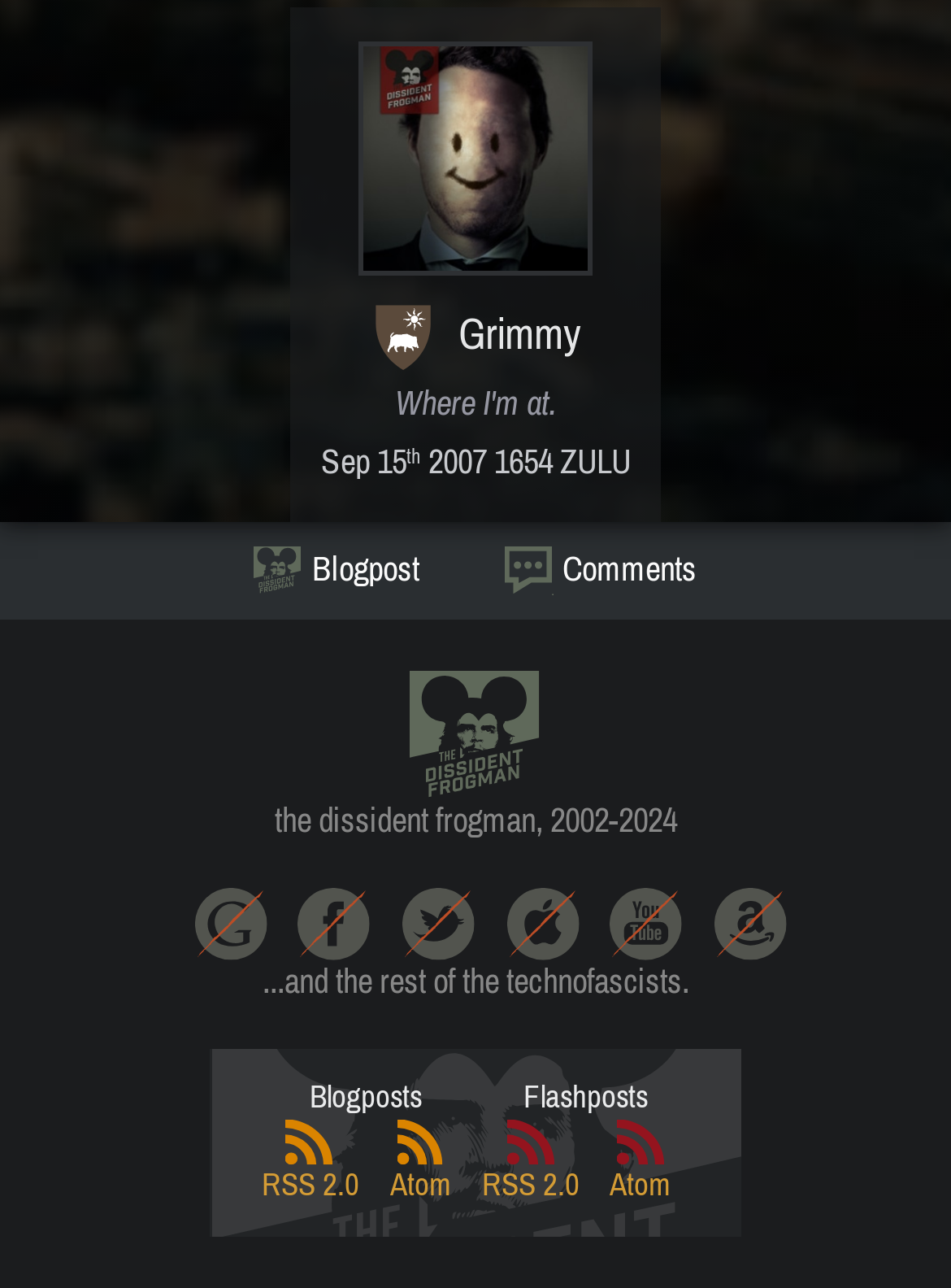How many links are there in the footer section?
Carefully analyze the image and provide a detailed answer to the question.

The footer section contains three links: 'Blogpost', 'Comments', and 'the dissident frogman, 2002-2024'. These links can be found by examining the link elements in the footer section of the webpage.